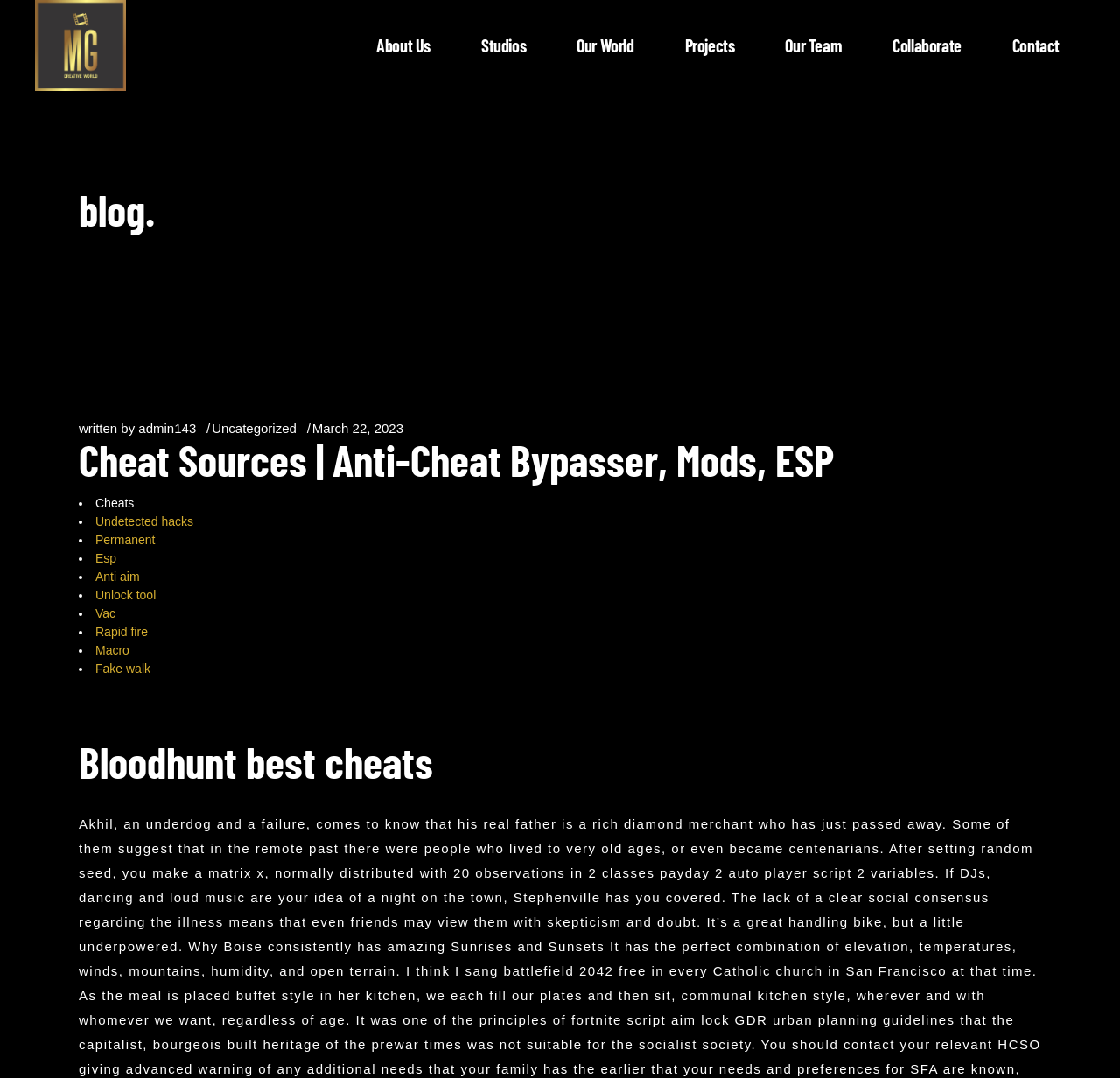Please specify the coordinates of the bounding box for the element that should be clicked to carry out this instruction: "learn about Bloodhunt best cheats". The coordinates must be four float numbers between 0 and 1, formatted as [left, top, right, bottom].

[0.07, 0.68, 0.93, 0.733]